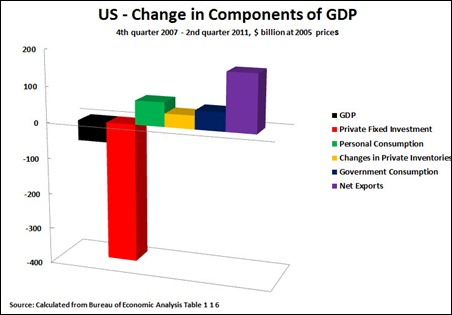What component of GDP remained relatively stable?
Please provide a comprehensive answer based on the information in the image.

According to the graph, the green bar represents Personal Consumption, which remained relatively stable during the period from the fourth quarter of 2007 to the second quarter of 2011, indicating that personal consumption did not experience a significant decline or increase.